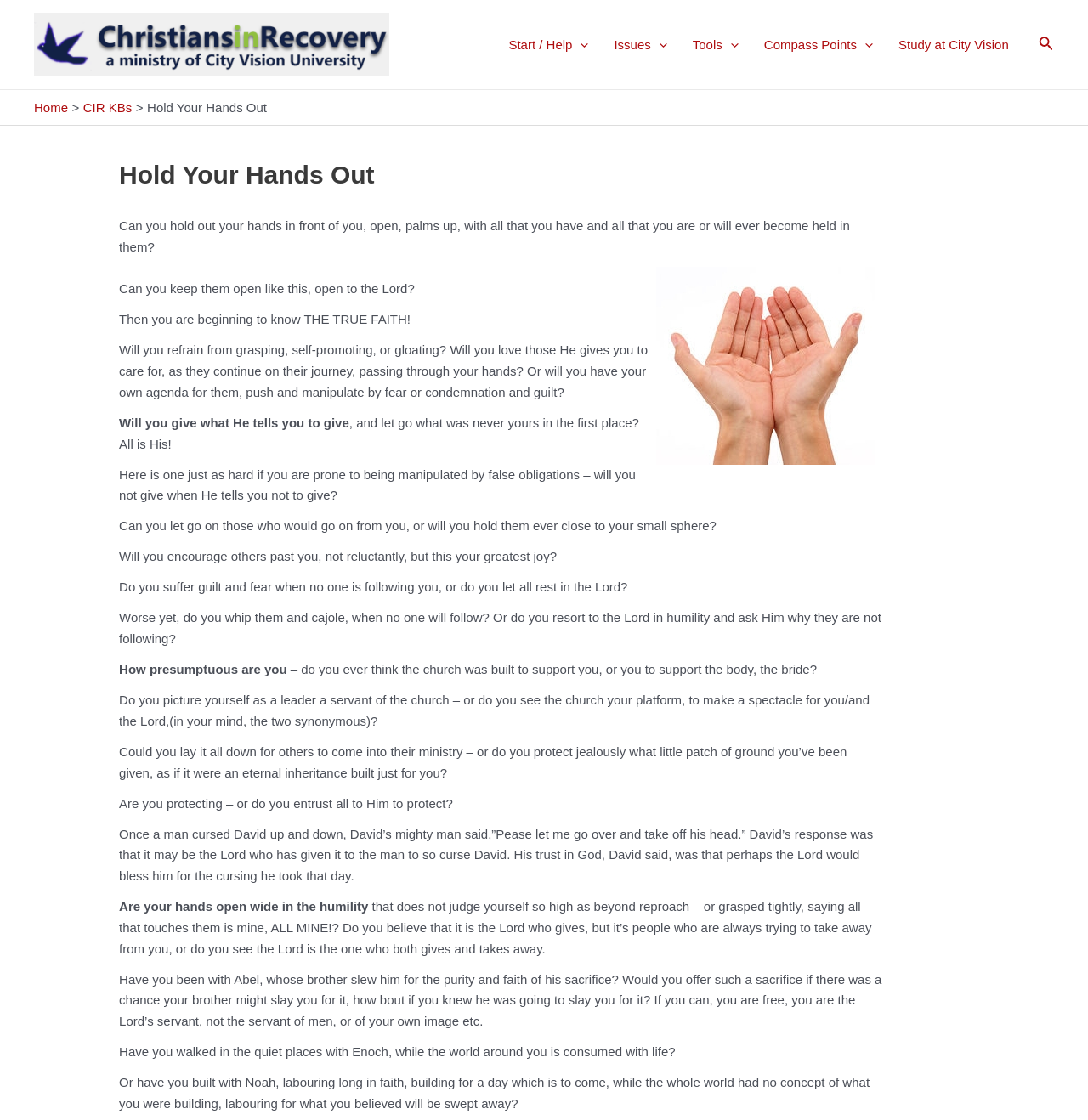How many menu toggles are in the navigation?
Craft a detailed and extensive response to the question.

In the navigation section, there are four menu toggles: 'Start / Help Menu Toggle', 'Issues Menu Toggle', 'Tools Menu Toggle', and 'Compass Points Menu Toggle'.